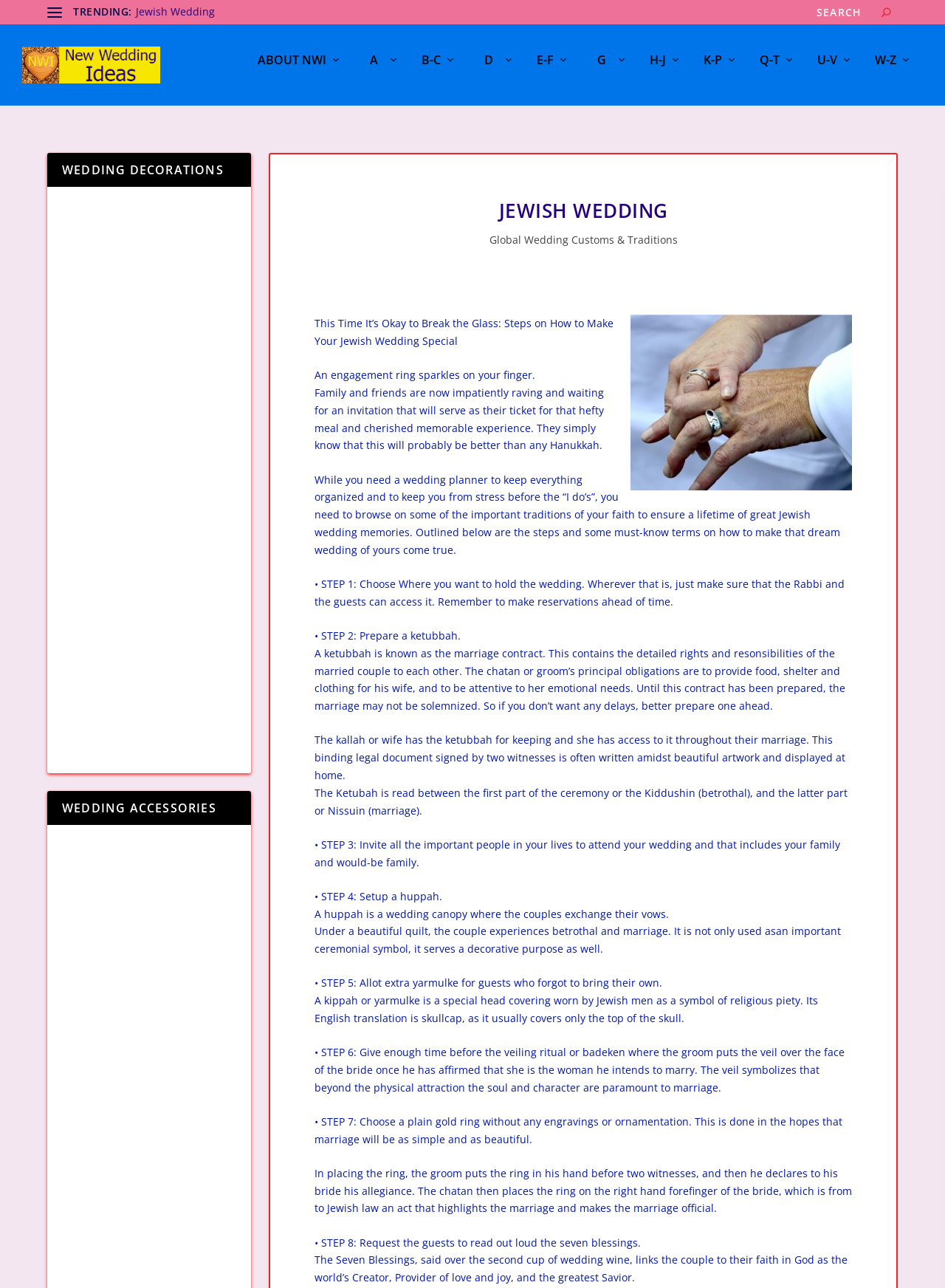Please provide the bounding box coordinates for the element that needs to be clicked to perform the instruction: "Learn about Jewish wedding steps". The coordinates must consist of four float numbers between 0 and 1, formatted as [left, top, right, bottom].

[0.333, 0.238, 0.649, 0.262]